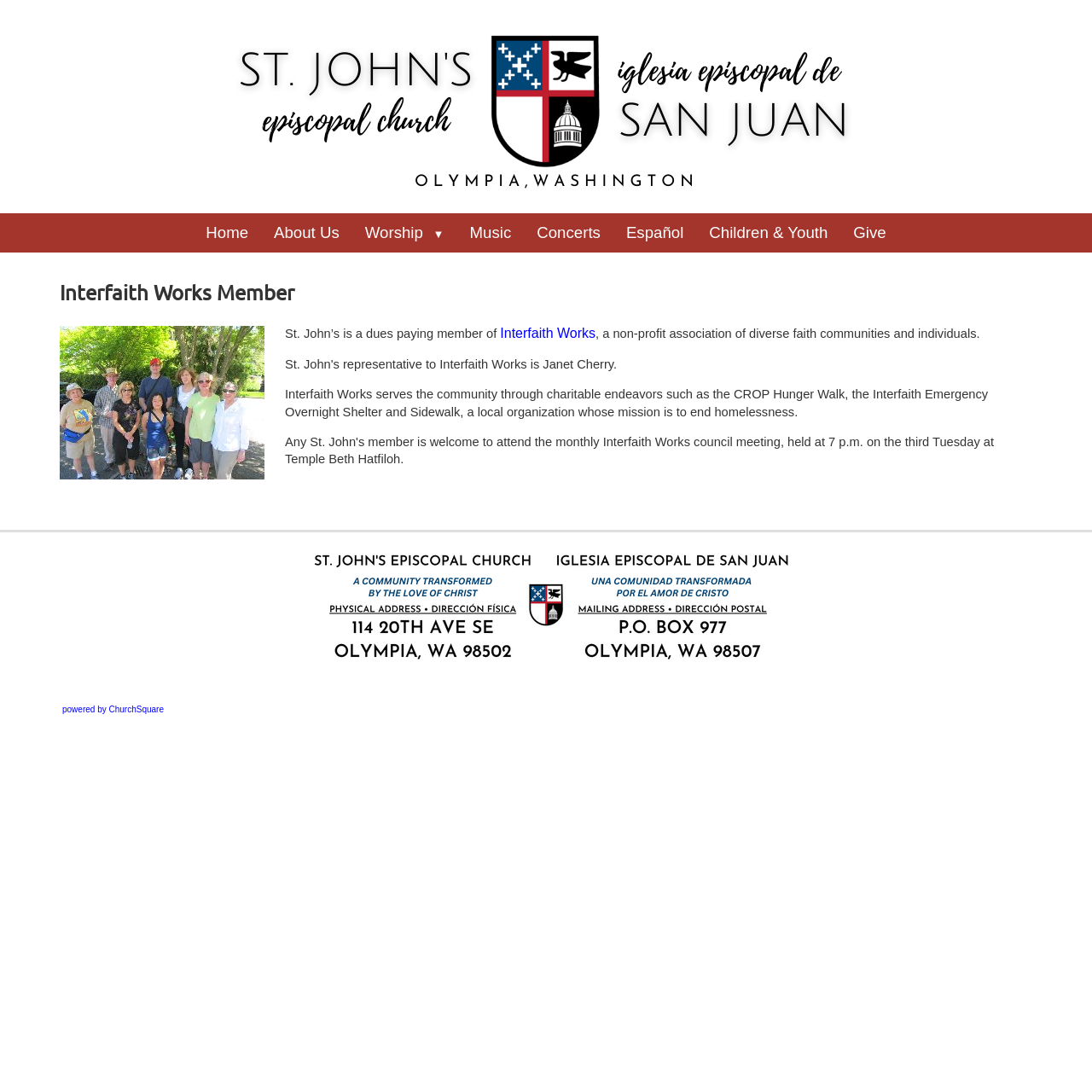Locate the bounding box coordinates of the clickable region necessary to complete the following instruction: "Click the Home link". Provide the coordinates in the format of four float numbers between 0 and 1, i.e., [left, top, right, bottom].

[0.055, 0.027, 0.945, 0.184]